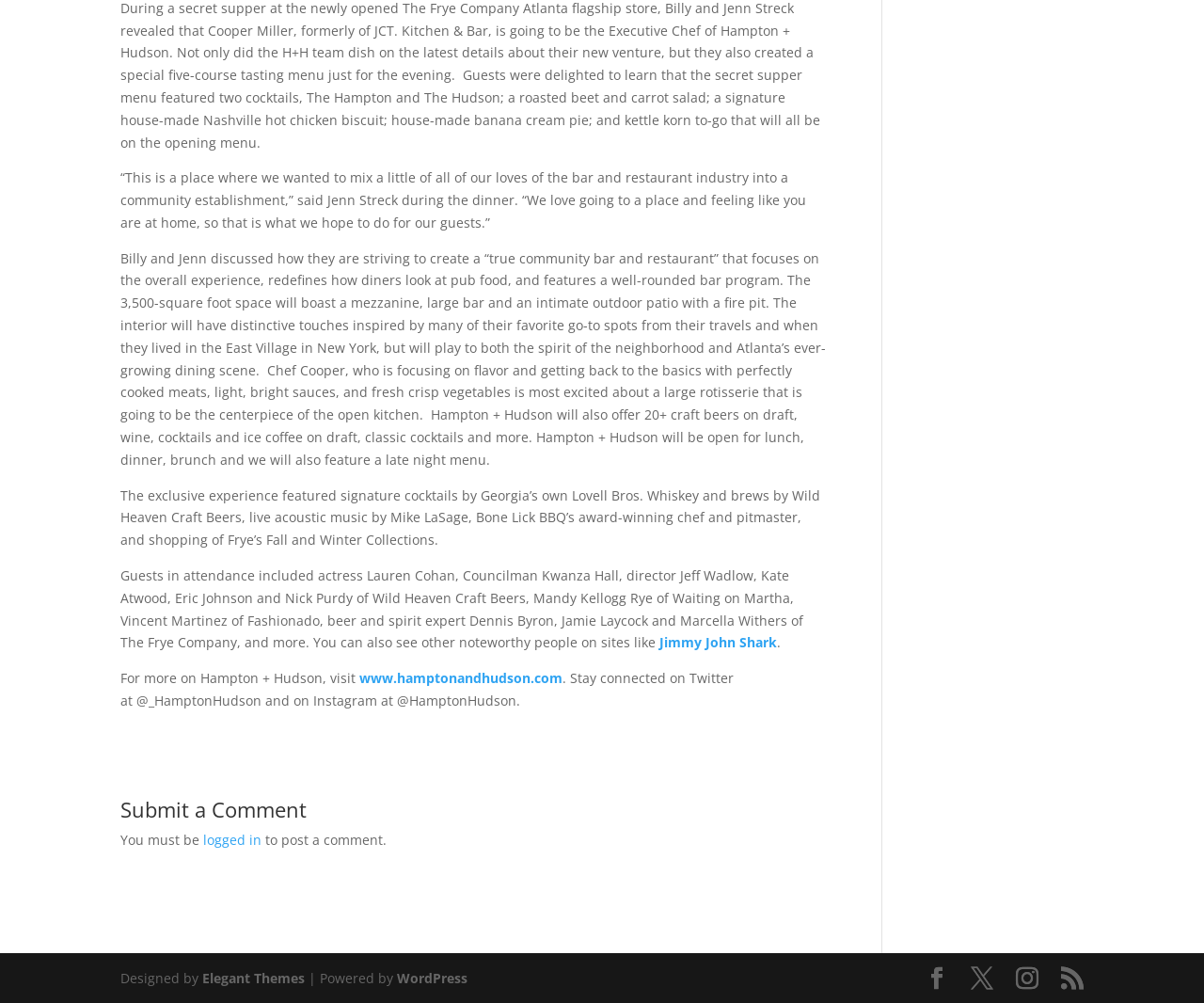Can you provide the bounding box coordinates for the element that should be clicked to implement the instruction: "Submit a comment"?

[0.1, 0.796, 0.689, 0.826]